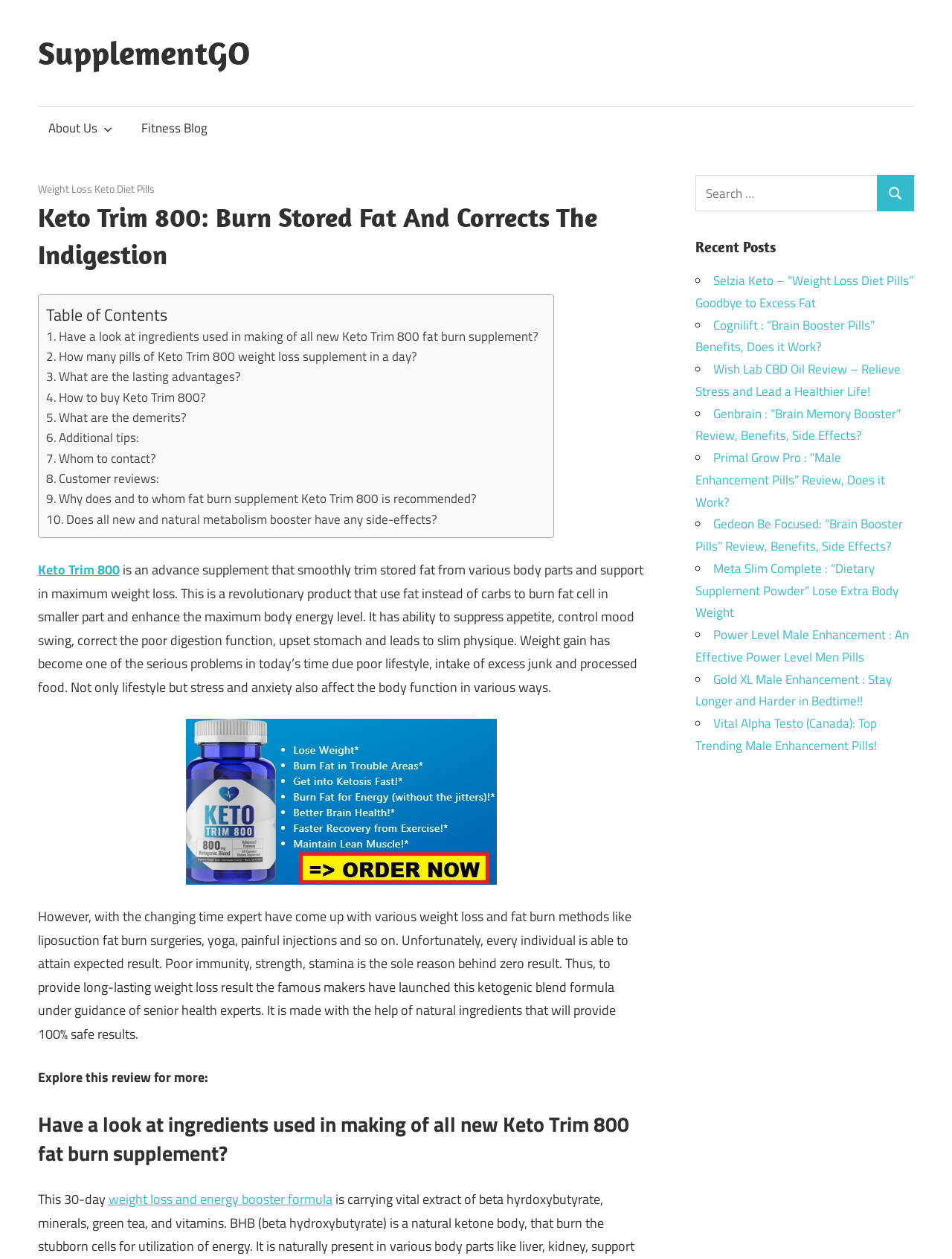Please locate the bounding box coordinates of the element that should be clicked to complete the given instruction: "Click on 'About Us'".

[0.04, 0.084, 0.122, 0.119]